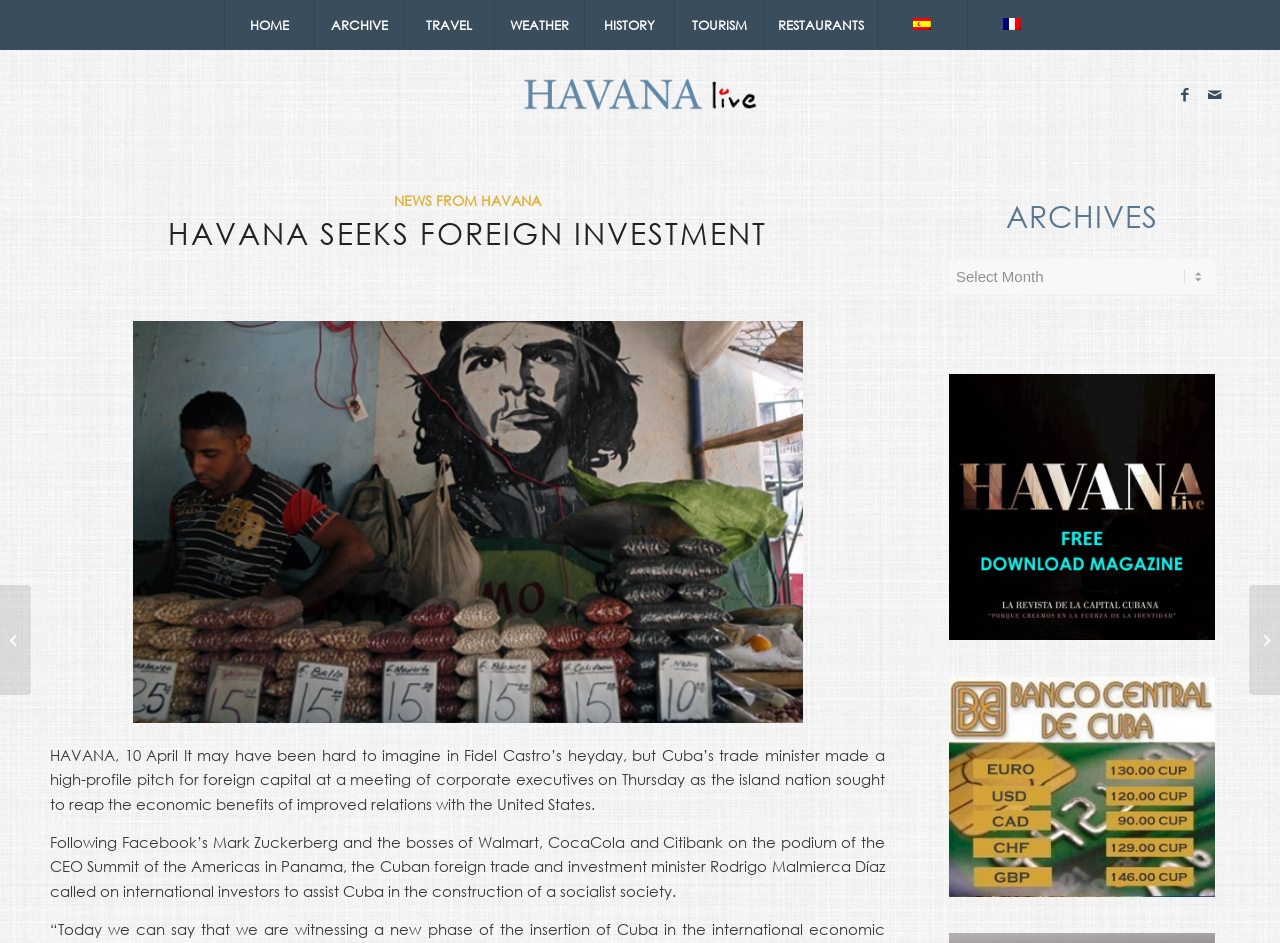How many images are there on the webpage?
Please provide a single word or phrase answer based on the image.

5